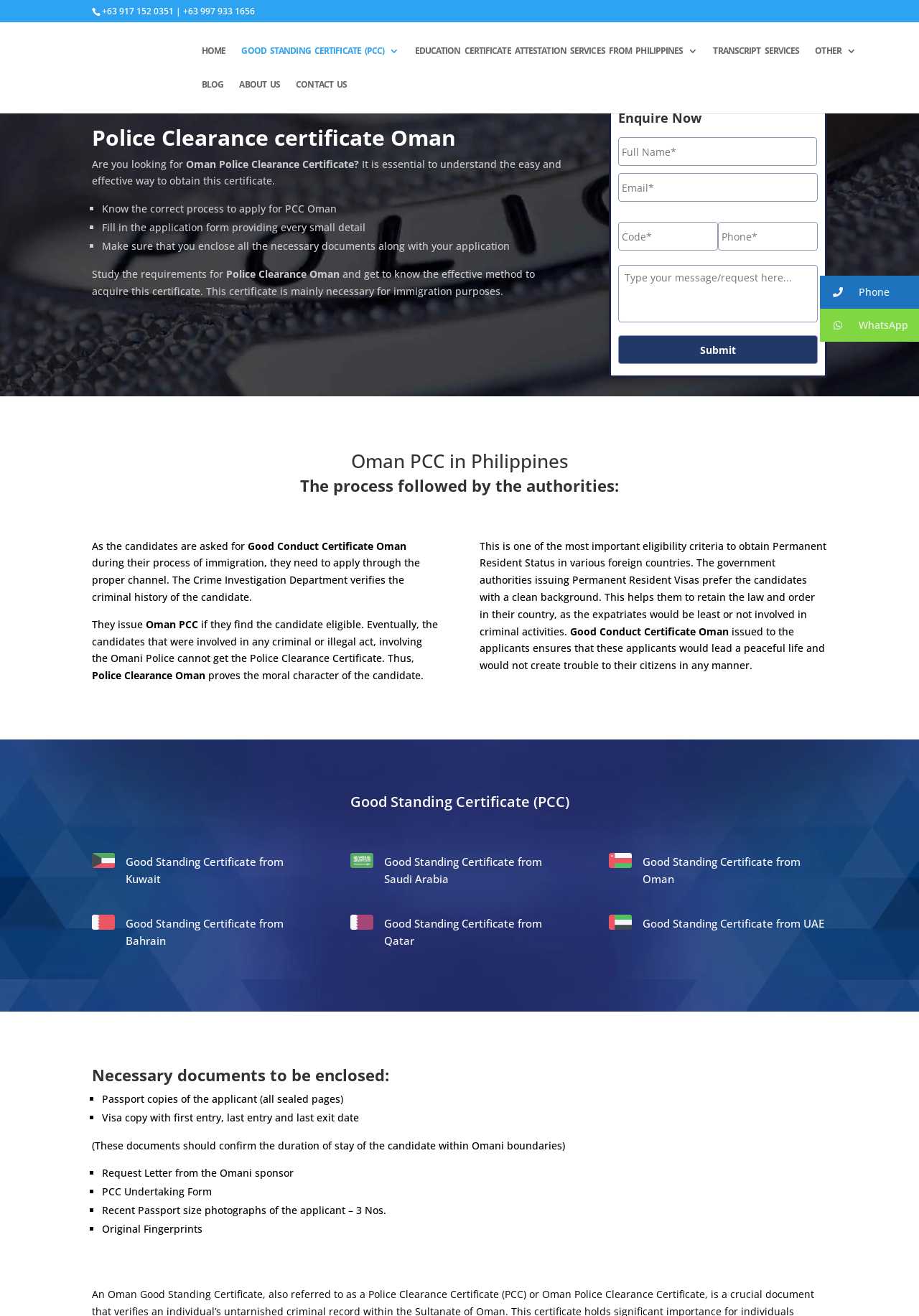What is the phone number to contact for Oman PCC?
Using the visual information from the image, give a one-word or short-phrase answer.

+63 917 152 0351